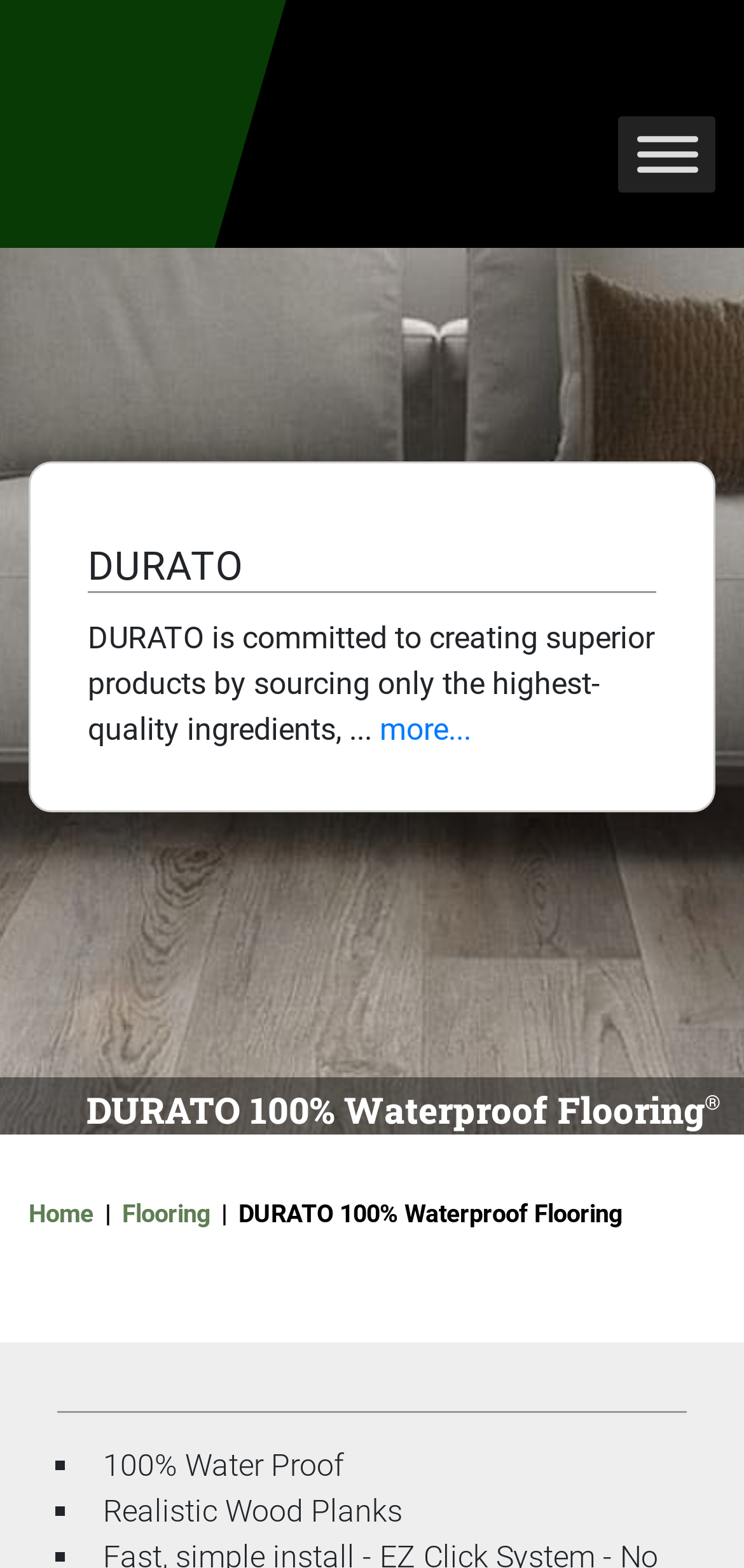Please determine the bounding box coordinates for the UI element described here. Use the format (top-left x, top-left y, bottom-right x, bottom-right y) with values bounded between 0 and 1: Site Map

None